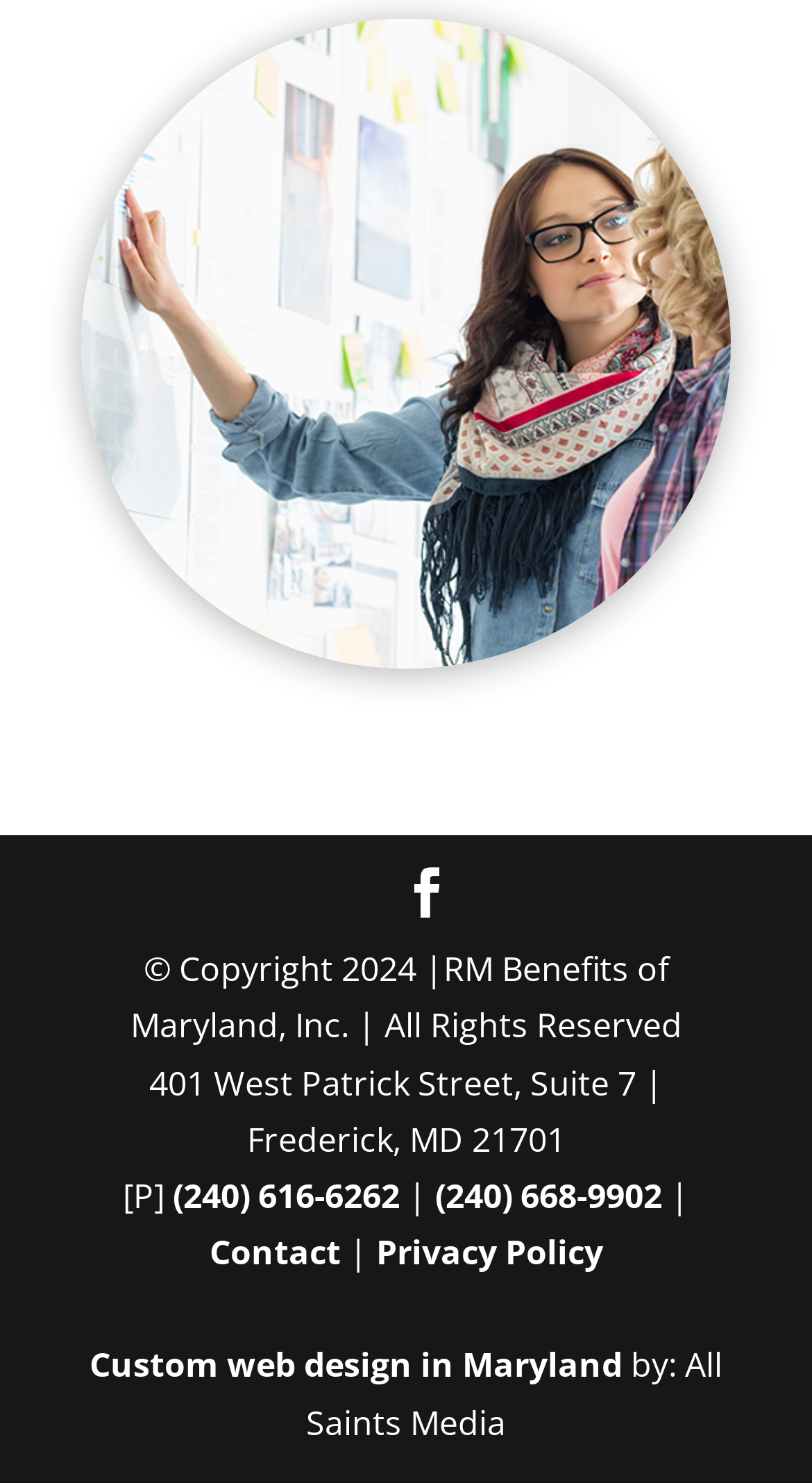What is the company name?
Look at the screenshot and respond with a single word or phrase.

RM Benefits of Maryland, Inc.